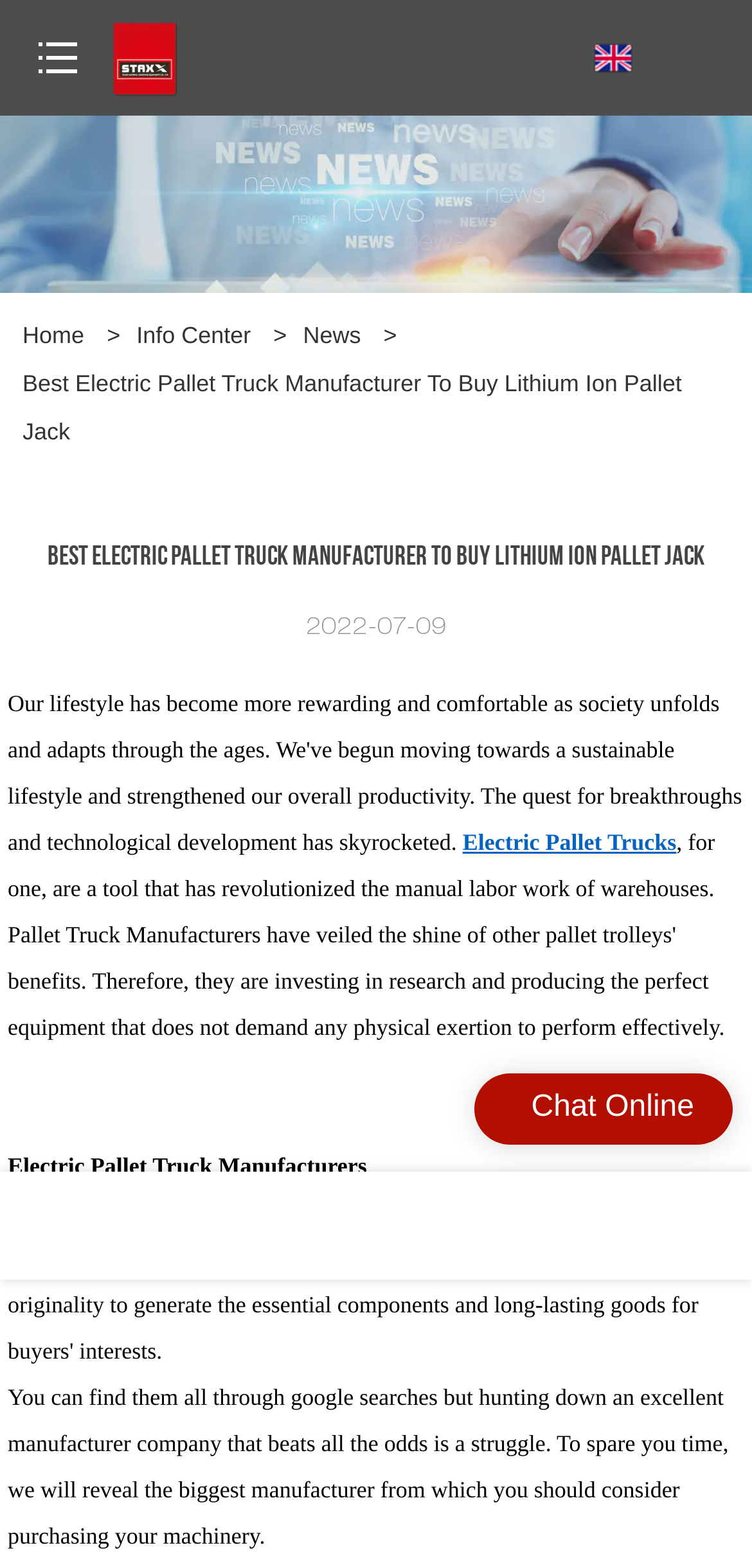Please provide a detailed answer to the question below by examining the image:
Is there a chat feature available?

I can see a static text element with the text 'Chat Online', which suggests that there is a chat feature available on the website.